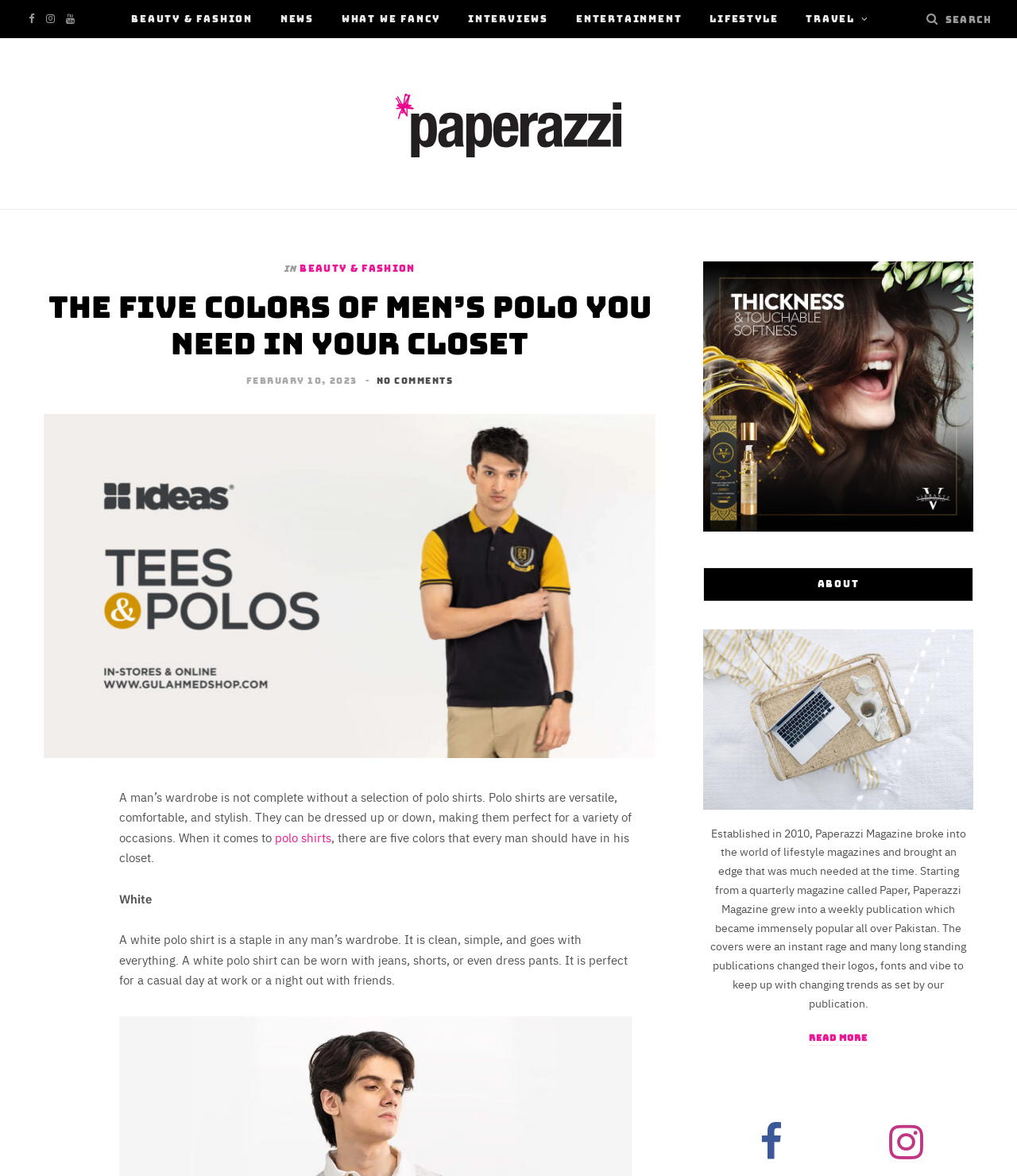Pinpoint the bounding box coordinates of the element that must be clicked to accomplish the following instruction: "Read more about Paperazzi". The coordinates should be in the format of four float numbers between 0 and 1, i.e., [left, top, right, bottom].

[0.795, 0.879, 0.853, 0.889]